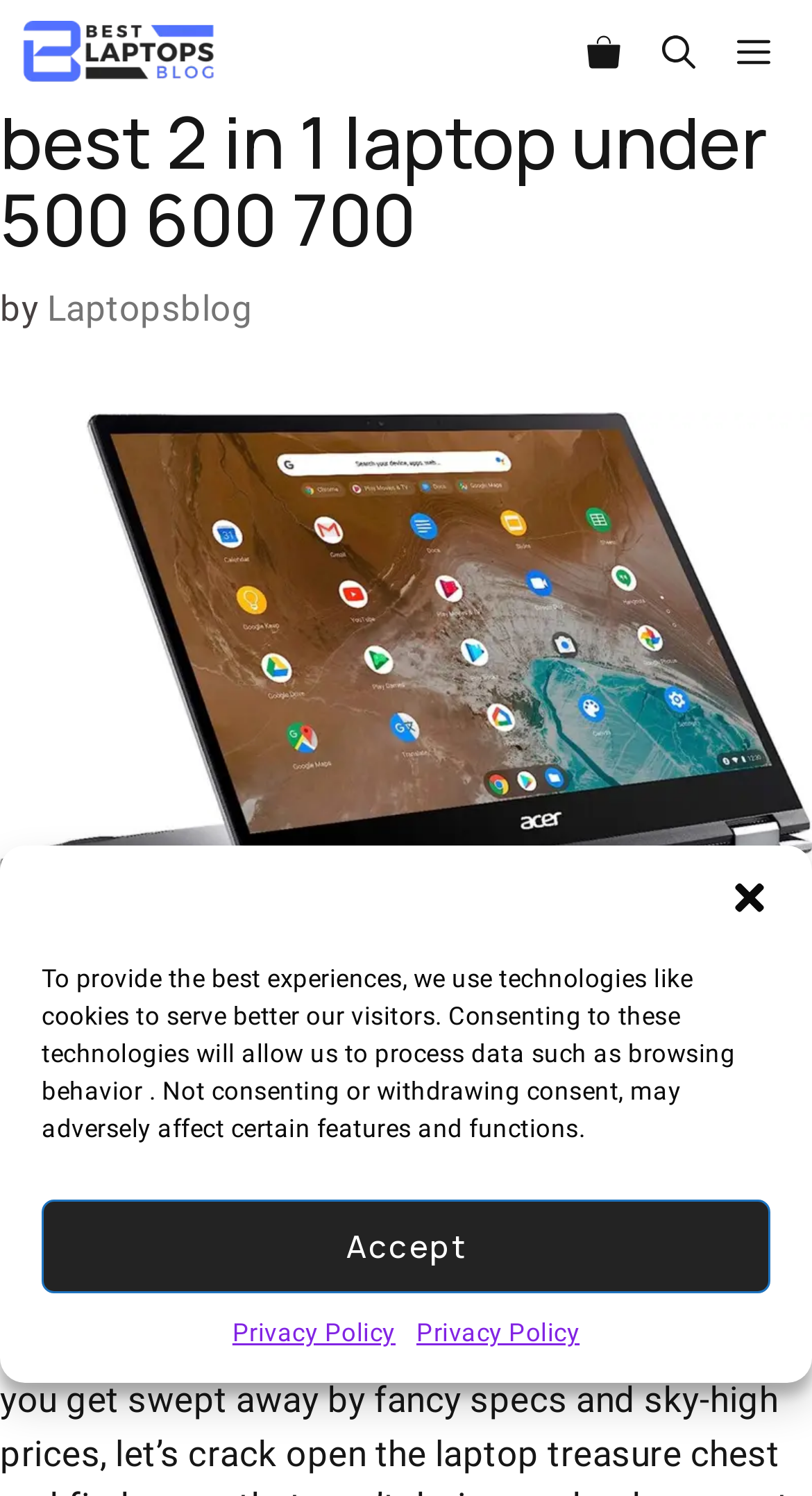Elaborate on the different components and information displayed on the webpage.

This webpage is about finding the perfect budget 2-in-1 laptops under 500. At the top, there is a navigation bar with links to "Best Laptops Reviews" and a button to open a menu. On the right side of the navigation bar, there are buttons to view the shopping cart and open a search function.

Below the navigation bar, there is a large header section that spans the entire width of the page. It contains a heading that reads "best 2 in 1 laptop under 500 600 700" and a subheading that says "by Laptopsblog". 

Underneath the header section, there is a large image of a laptop, specifically the Acer Chromebook Spin 713 2 in 1, which is one of the best 2-in-1 laptops under 500. 

Further down, there is a main heading that reads "Conquering 2024: Unveiling the Best Budget-Friendly 2-in-1 Laptops". This suggests that the webpage will provide a guide or review of budget-friendly 2-in-1 laptops.

On the bottom left of the page, there is a dialog box with a message about using technologies like cookies to provide a better experience for visitors. The dialog box has buttons to accept or close it, as well as links to a privacy policy.

Additionally, there are some static text elements at the bottom of the page, including a message that says "Item added to cart" and a section that displays the number of items in the cart and the total cost. There is also a link to checkout on the bottom right of the page.